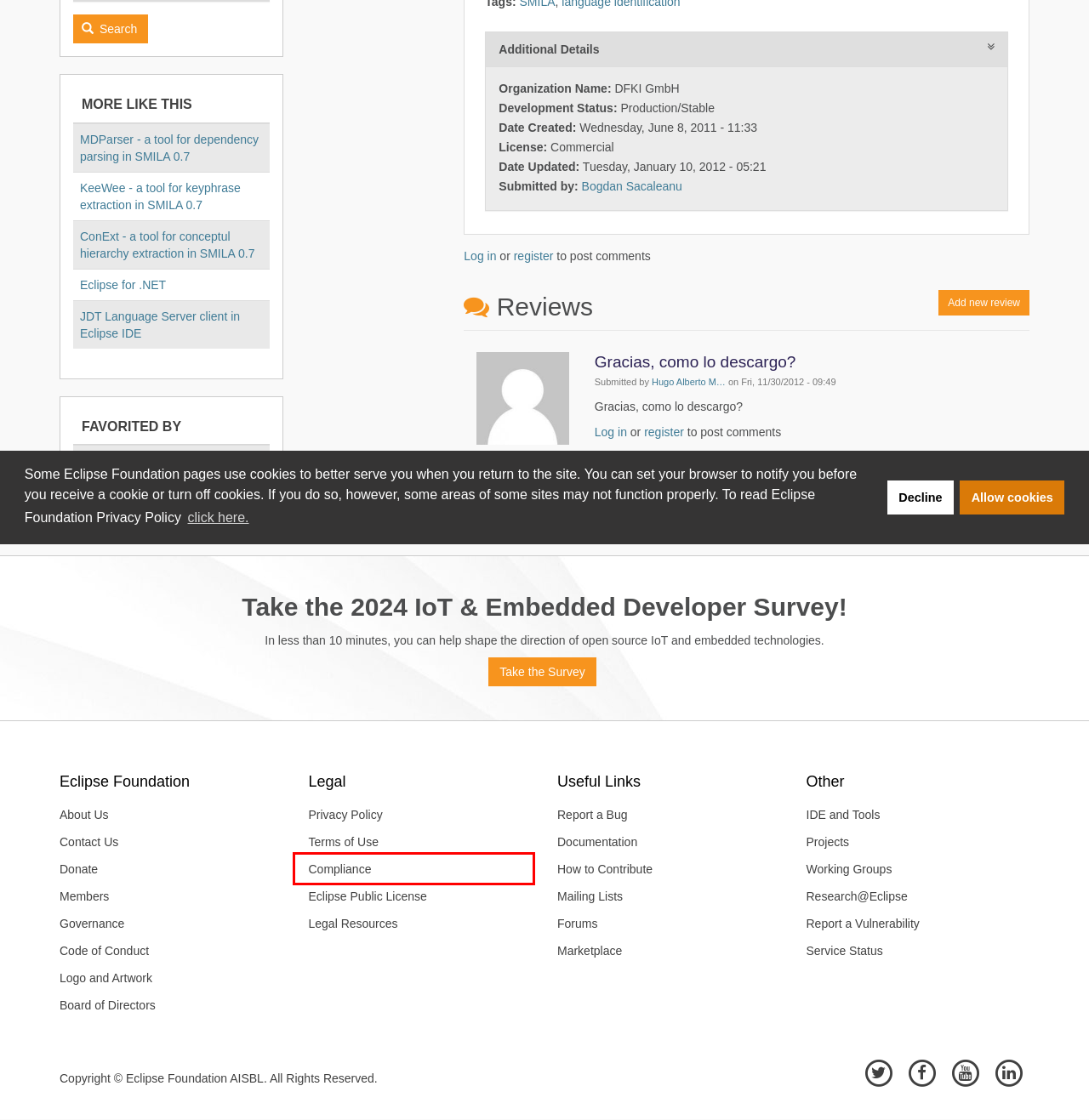Given a webpage screenshot with a red bounding box around a particular element, identify the best description of the new webpage that will appear after clicking on the element inside the red bounding box. Here are the candidates:
A. Eclipse Foundation Legal Resources | The Eclipse Foundation
B. Eclipse Foundation status
C. Contribute | The Eclipse Foundation
D. Sponsor the Eclipse IDE | The Eclipse Foundation
E. Eclipse Community Forums: Welcome to the forum
F. Compliance | The Eclipse Foundation
G. Eclipse Vulnerability Reporting | The Eclipse Foundation
H. Eclipse.org Terms of Use | The Eclipse Foundation

F